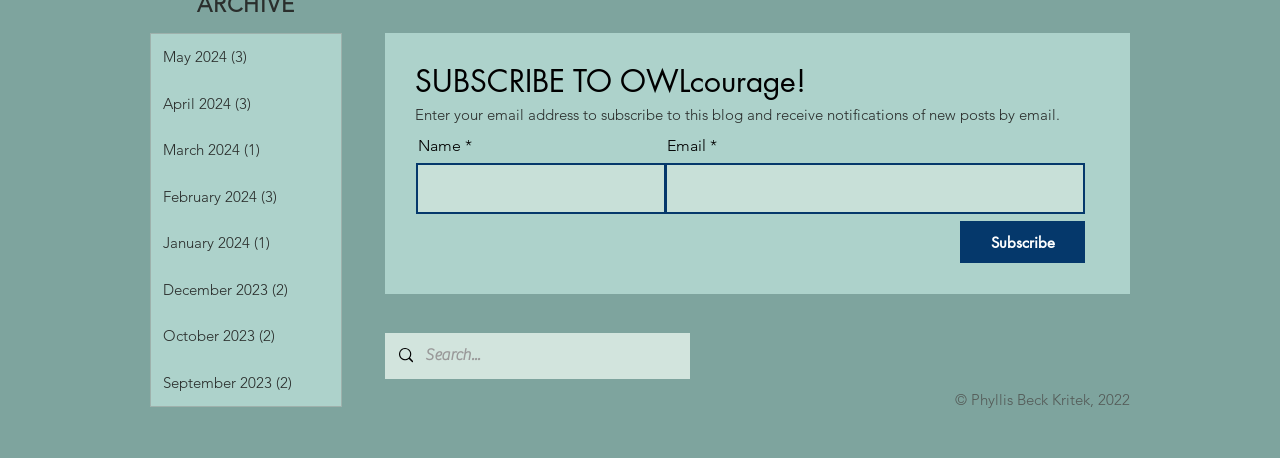What is the topic of the blog posts listed?
Based on the screenshot, answer the question with a single word or phrase.

Archive